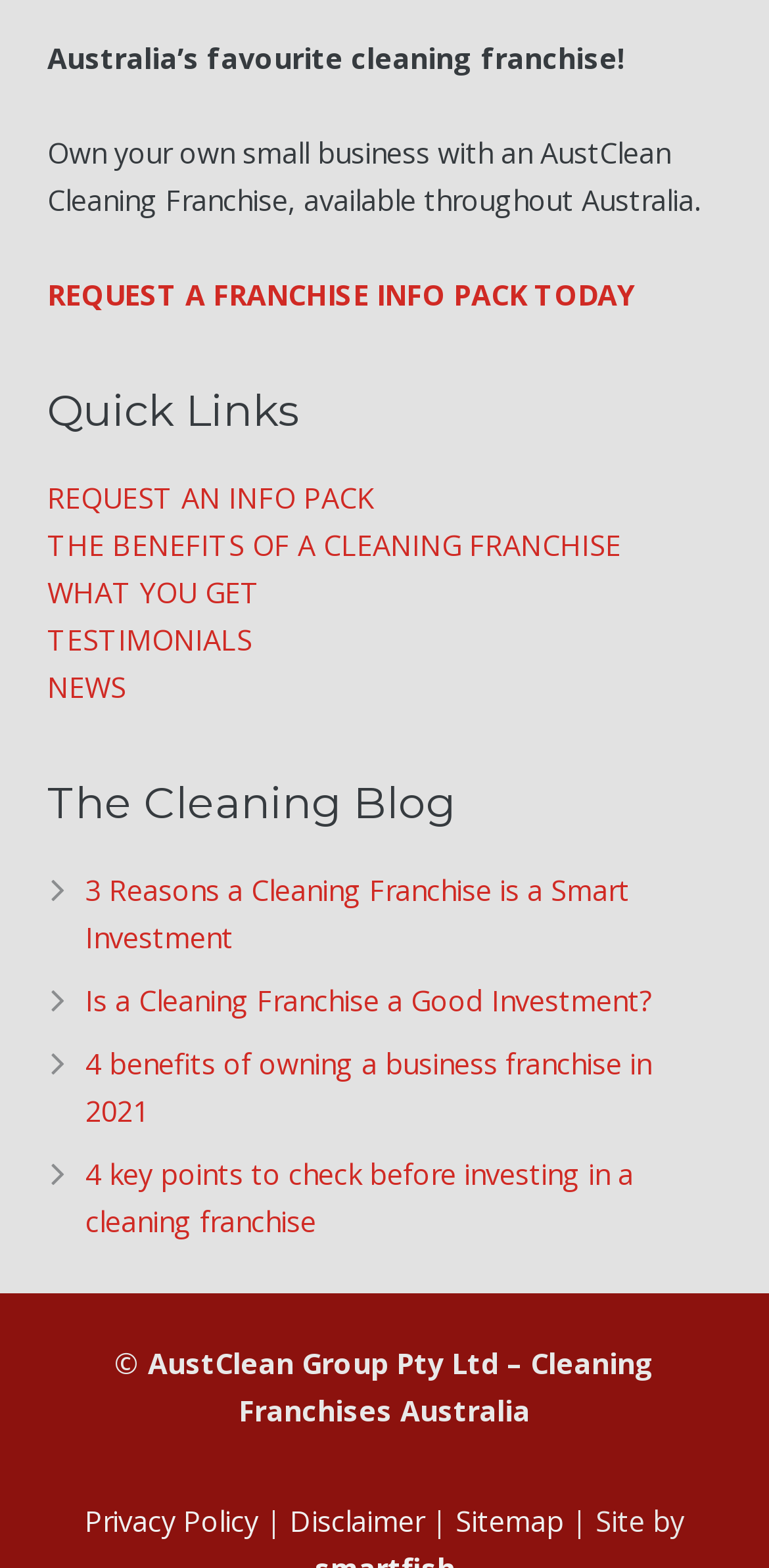Based on the image, provide a detailed and complete answer to the question: 
How many blog posts are listed?

Under the 'The Cleaning Blog' heading, I found four links to blog posts, which are '3 Reasons a Cleaning Franchise is a Smart Investment', 'Is a Cleaning Franchise a Good Investment?', '4 benefits of owning a business franchise in 2021', and '4 key points to check before investing in a cleaning franchise'.